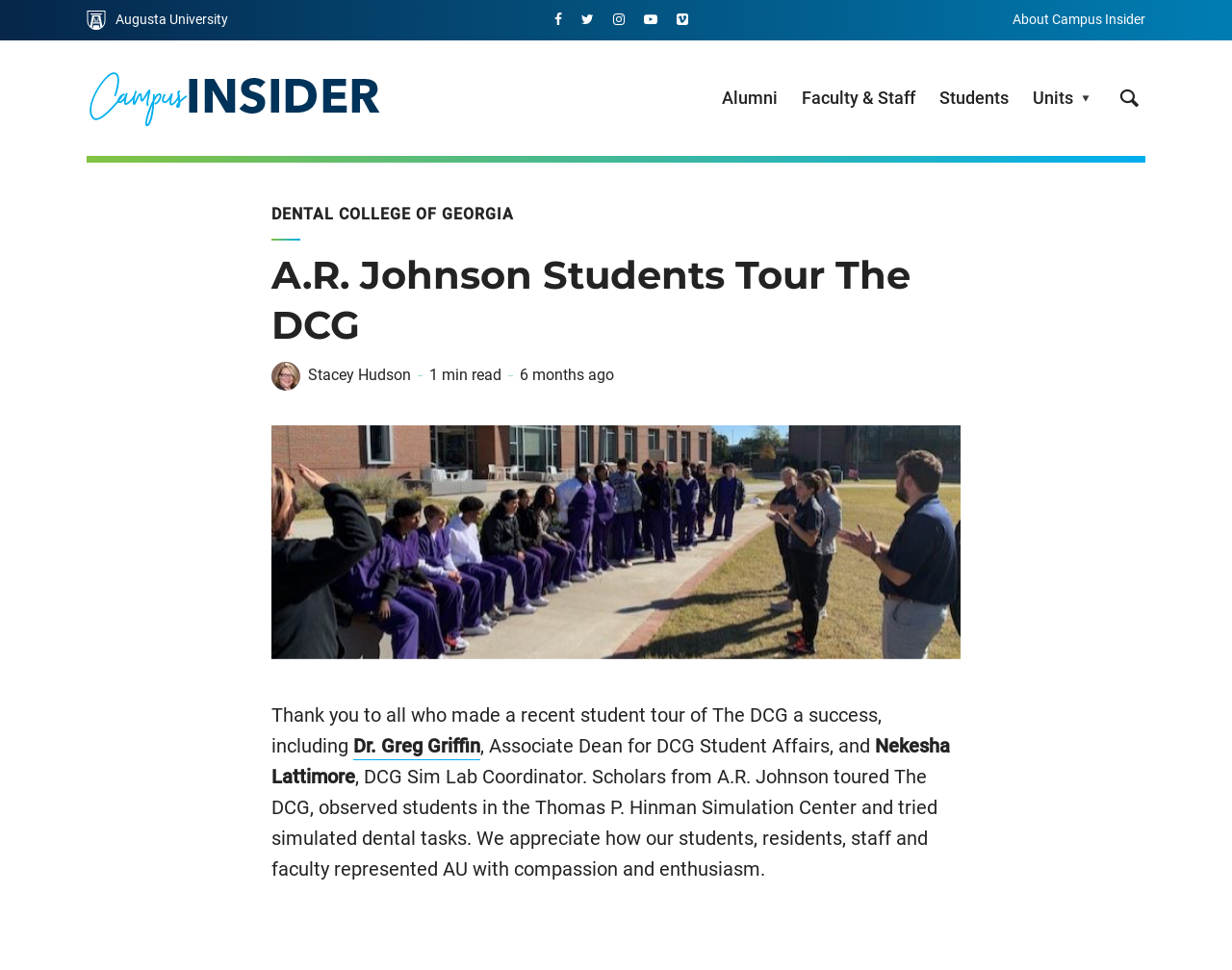Determine the bounding box for the UI element as described: "Vimeo". The coordinates should be represented as four float numbers between 0 and 1, formatted as [left, top, right, bottom].

[0.541, 0.0, 0.566, 0.042]